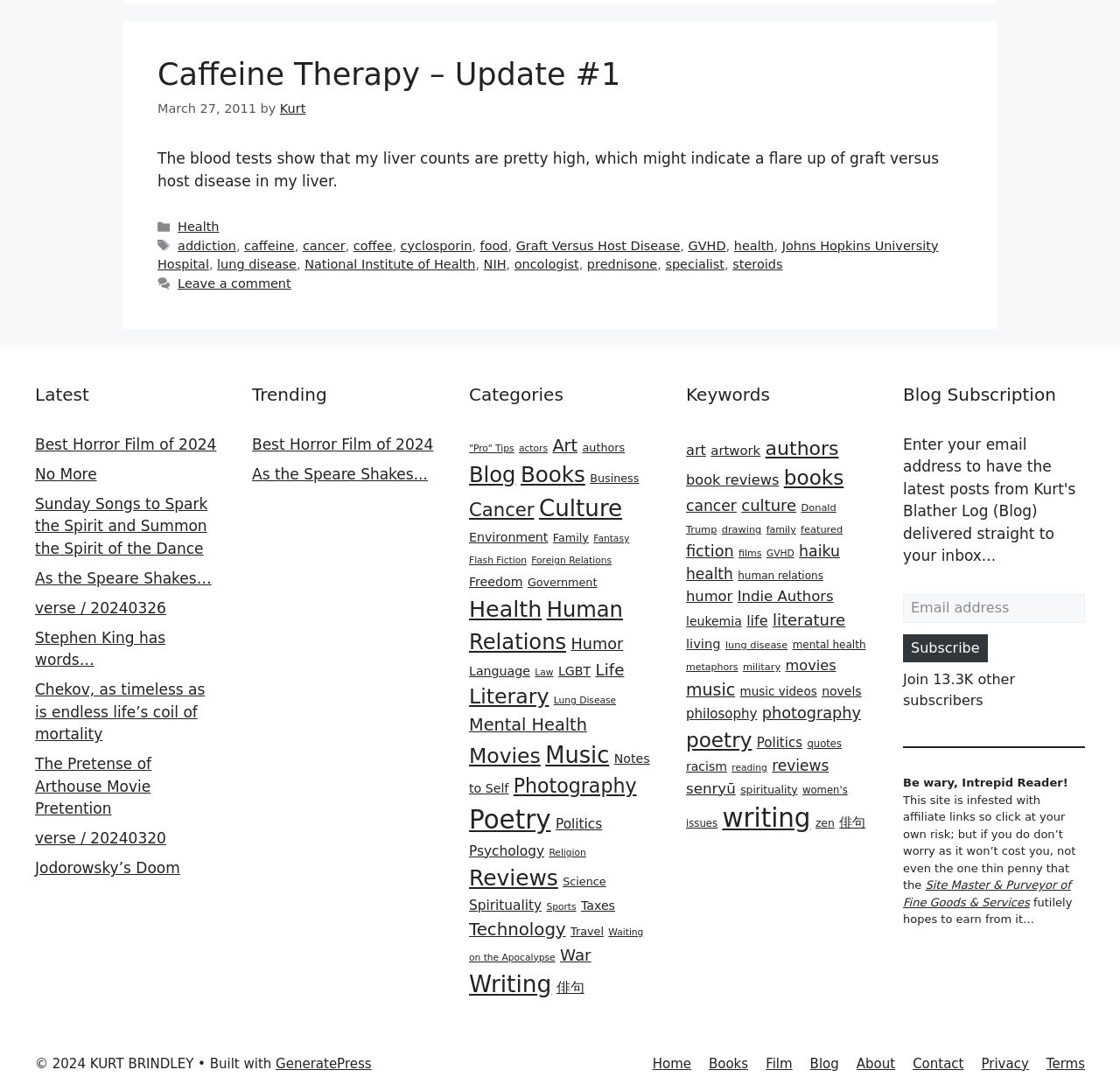Provide a short, one-word or phrase answer to the question below:
How many items are in the 'Health' category?

35 items